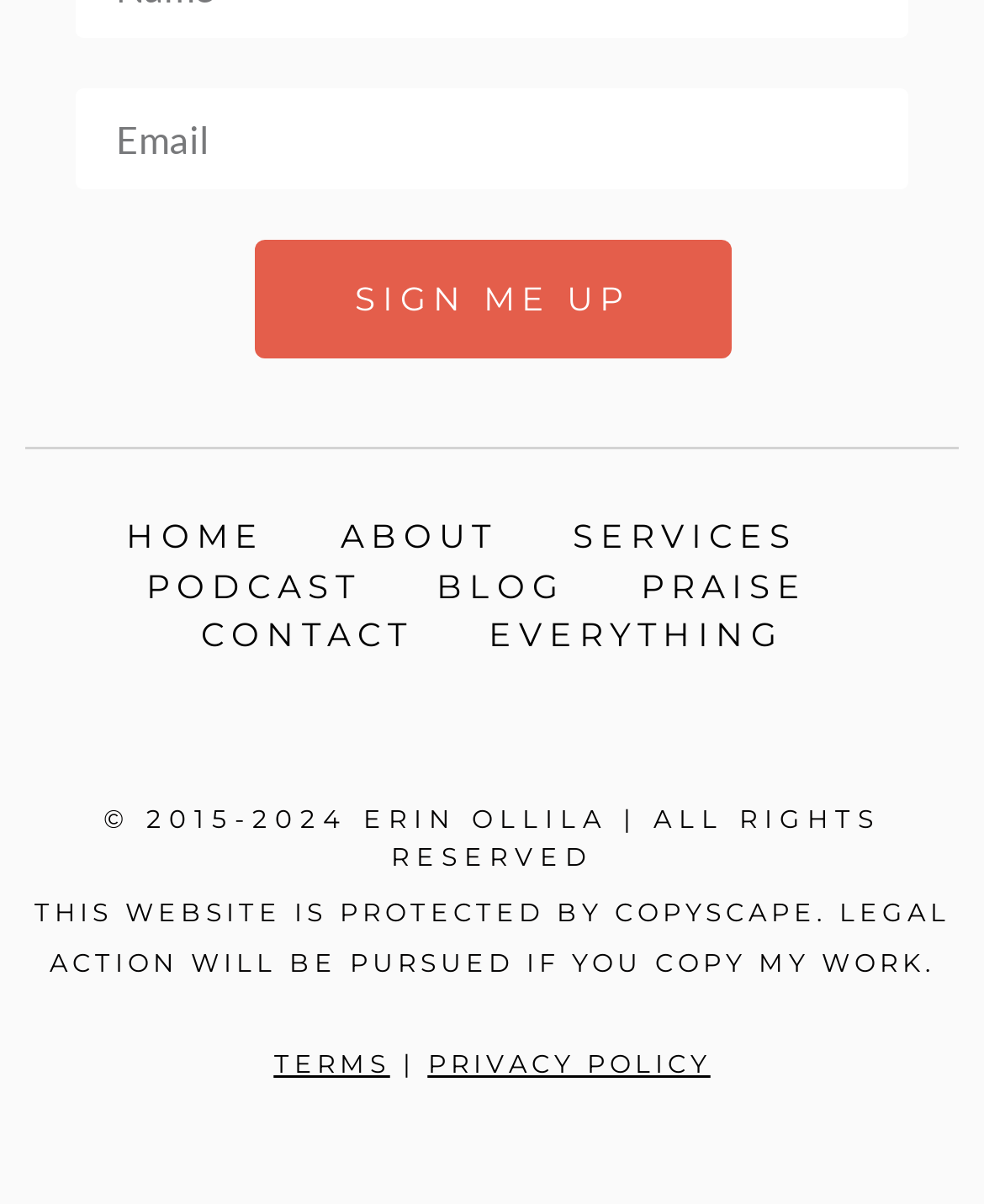Carefully observe the image and respond to the question with a detailed answer:
How many links are there in the main navigation?

The main navigation section of the webpage contains links to 'HOME', 'ABOUT', 'SERVICES', 'PODCAST', 'BLOG', and 'CONTACT', which totals 6 links.